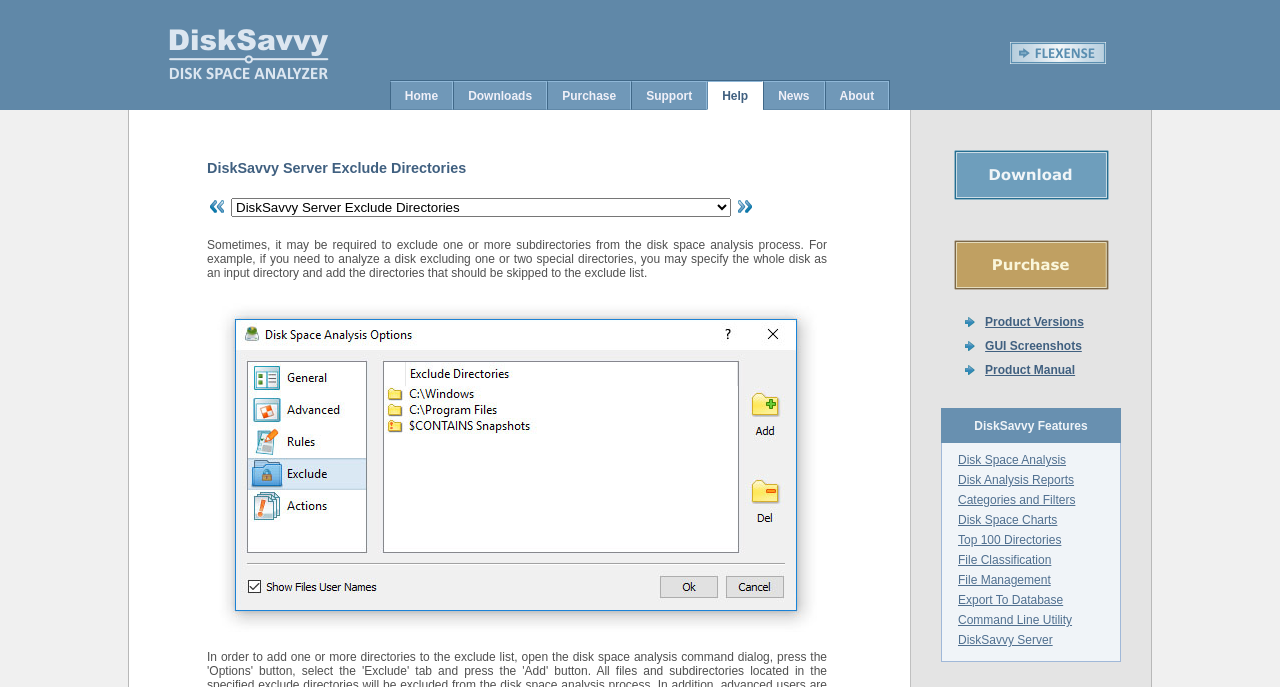Locate the bounding box coordinates of the area that needs to be clicked to fulfill the following instruction: "Exclude directories from disk space analysis". The coordinates should be in the format of four float numbers between 0 and 1, namely [left, top, right, bottom].

[0.18, 0.287, 0.571, 0.315]